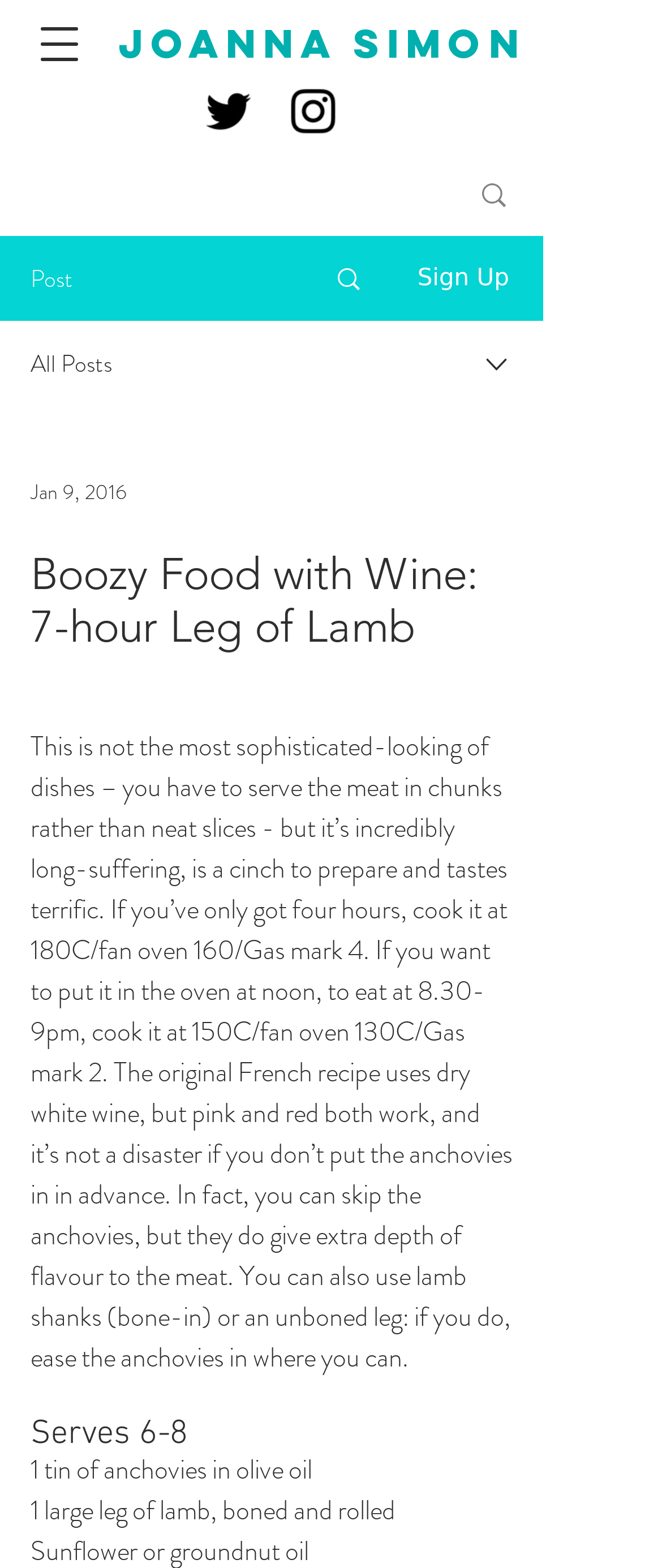Please answer the following question using a single word or phrase: 
What type of meat is used in this recipe?

Lamb